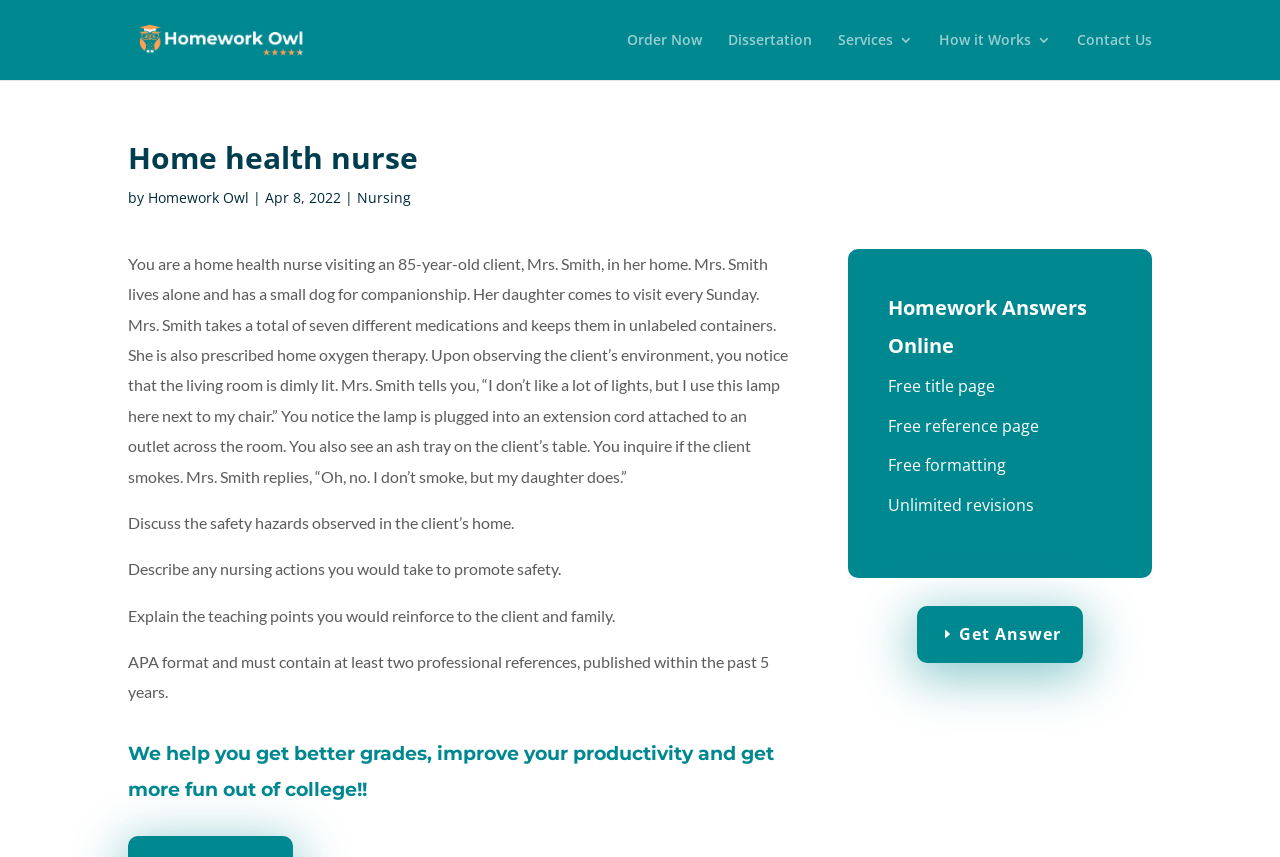Determine the bounding box coordinates of the target area to click to execute the following instruction: "Contact 'Homework Owl'."

[0.116, 0.219, 0.195, 0.242]